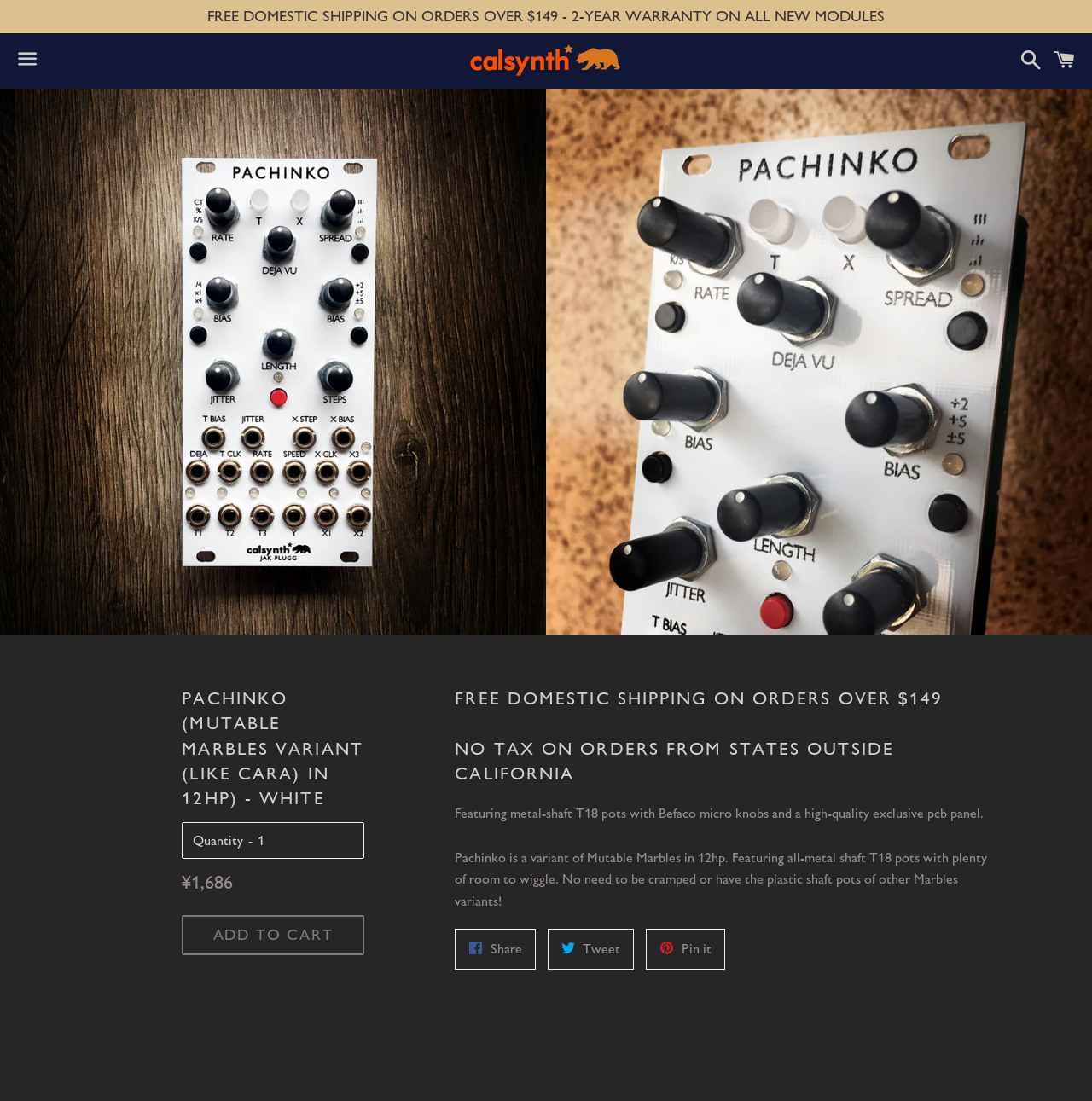Can you determine the bounding box coordinates of the area that needs to be clicked to fulfill the following instruction: "Add to cart"?

[0.167, 0.831, 0.333, 0.867]